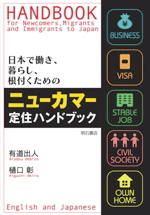Please provide a detailed answer to the question below by examining the image:
What is represented by the icons on the cover?

The cover of the handbook features various icons representing key themes like business, visa acquisition, stable employment, civil society, and home ownership, which are essential topics for newcomers to Japan, and are likely to be discussed in the handbook.